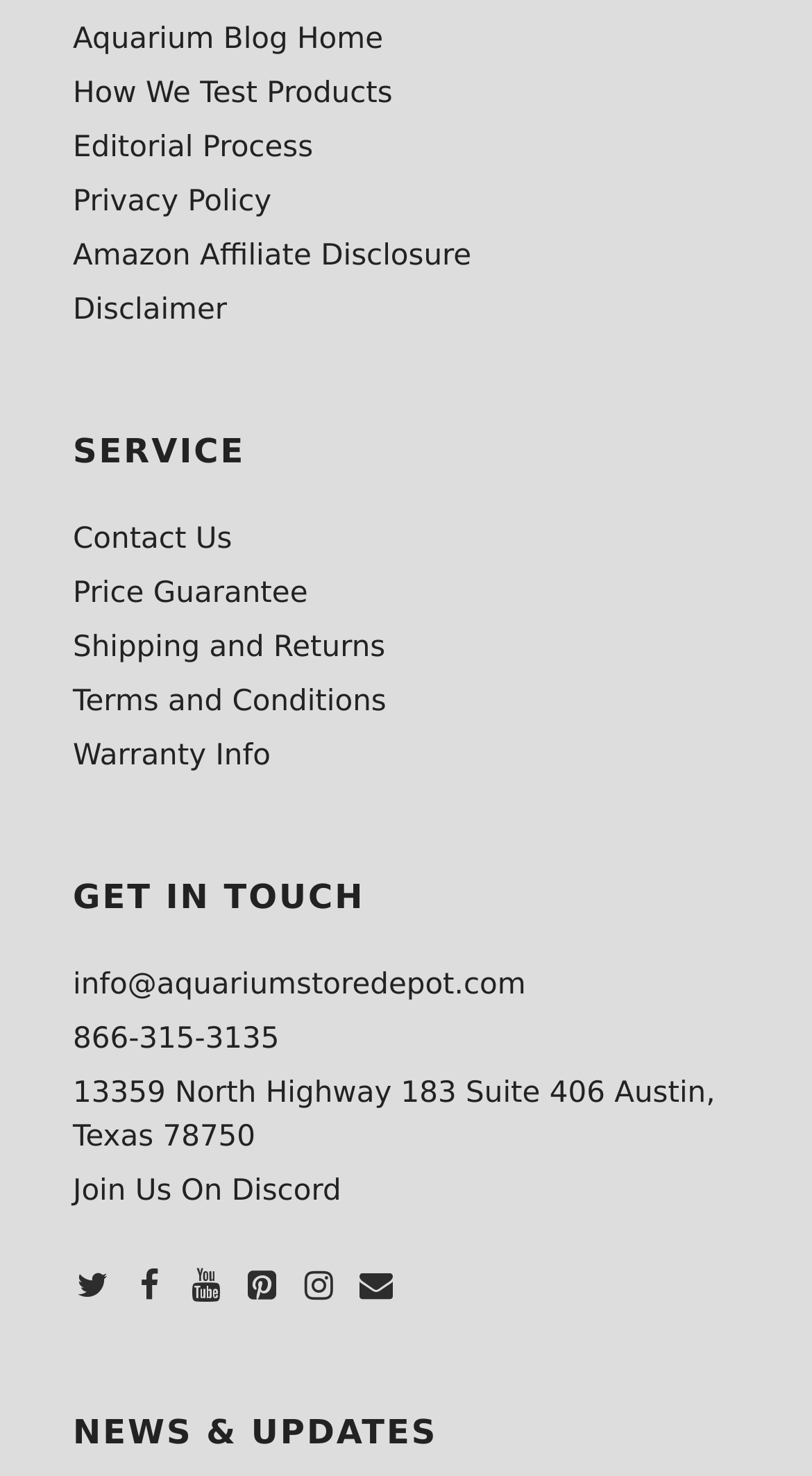Give a one-word or short phrase answer to the question: 
What is the address of the store?

13359 North Highway 183 Suite 406 Austin, Texas 78750